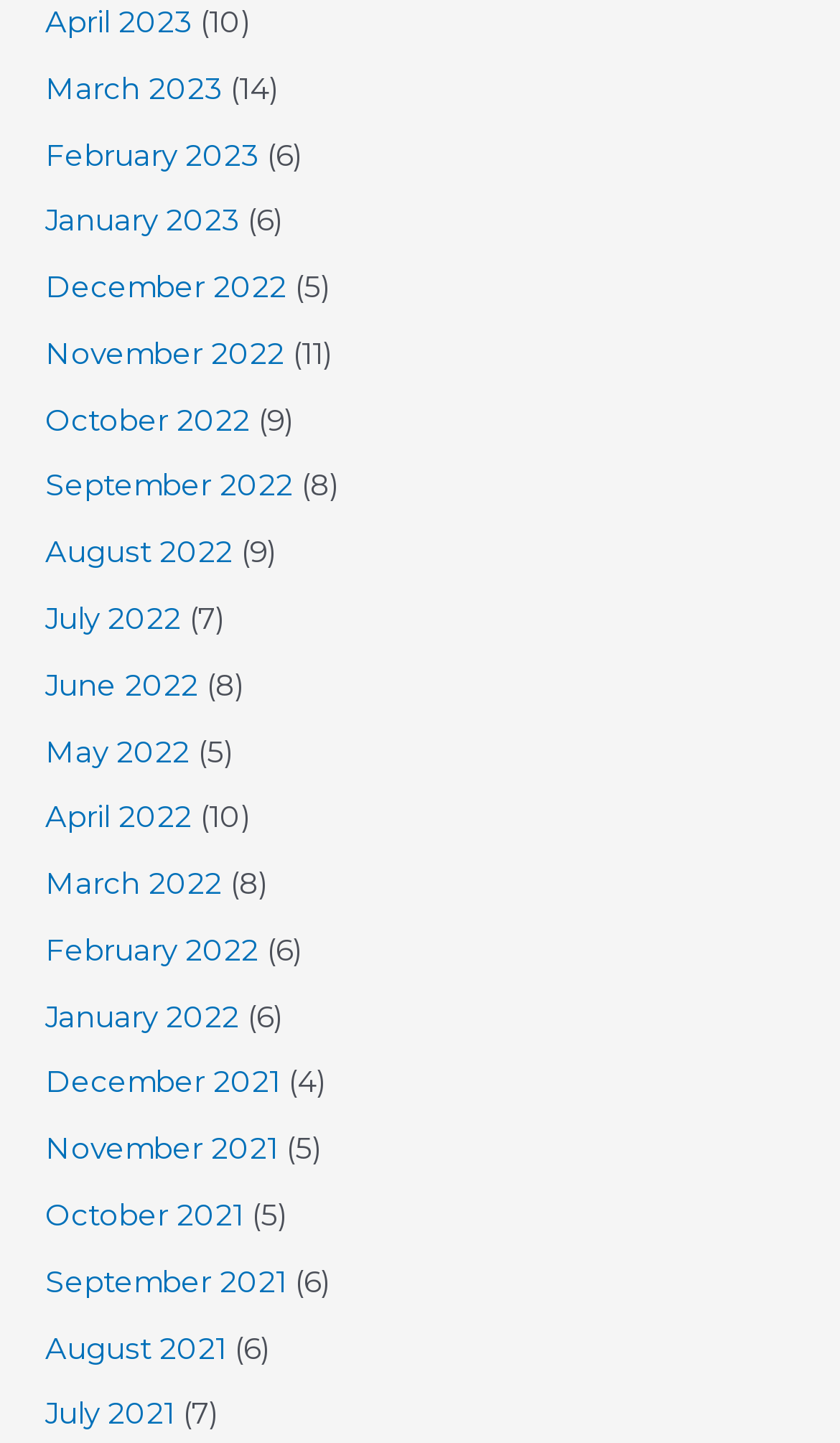Find the bounding box coordinates of the element you need to click on to perform this action: 'View April 2023'. The coordinates should be represented by four float values between 0 and 1, in the format [left, top, right, bottom].

[0.054, 0.003, 0.228, 0.027]